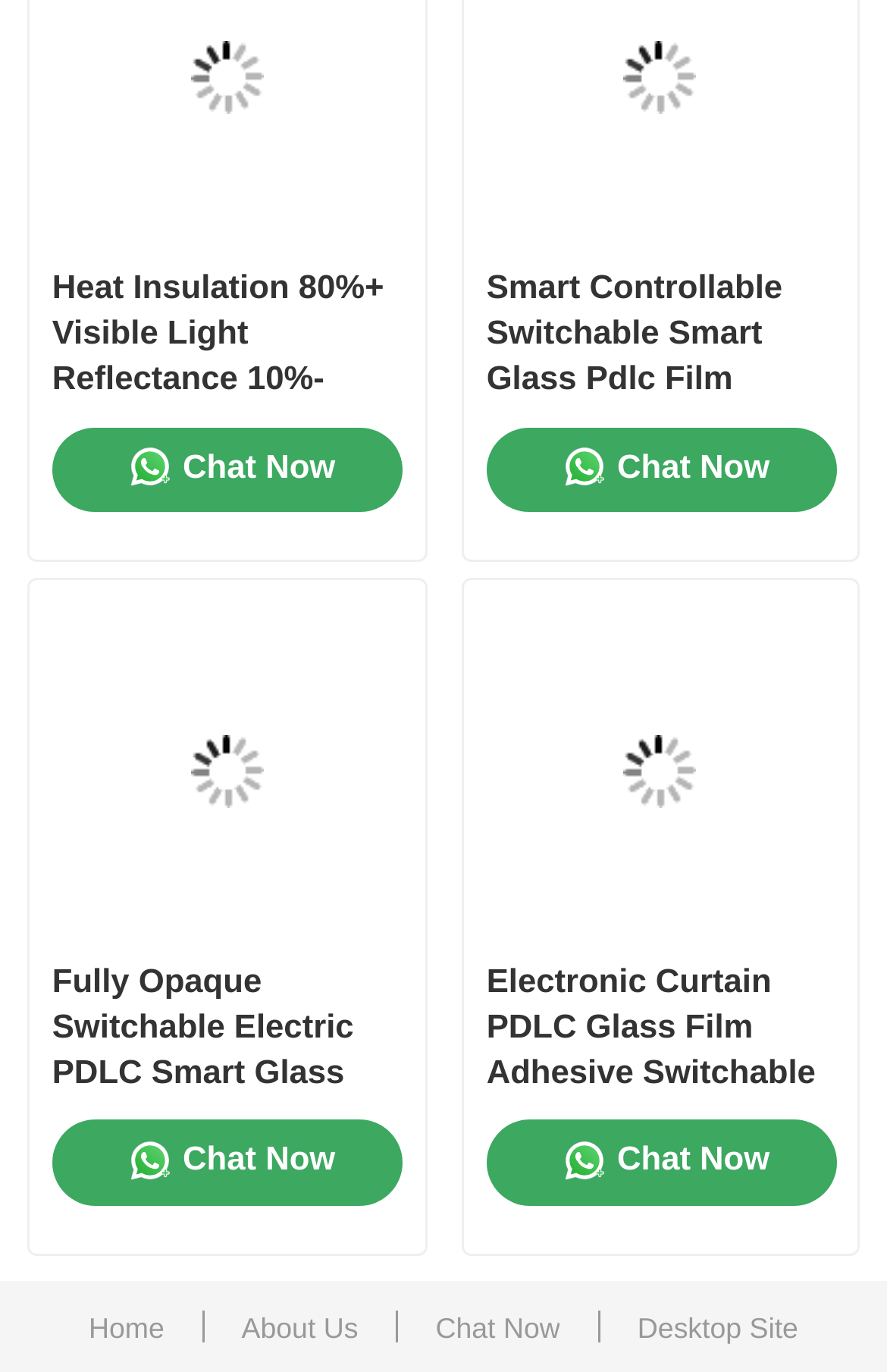How many images are on the webpage?
Provide a detailed and extensive answer to the question.

I counted the image elements on the webpage and found 4 images.